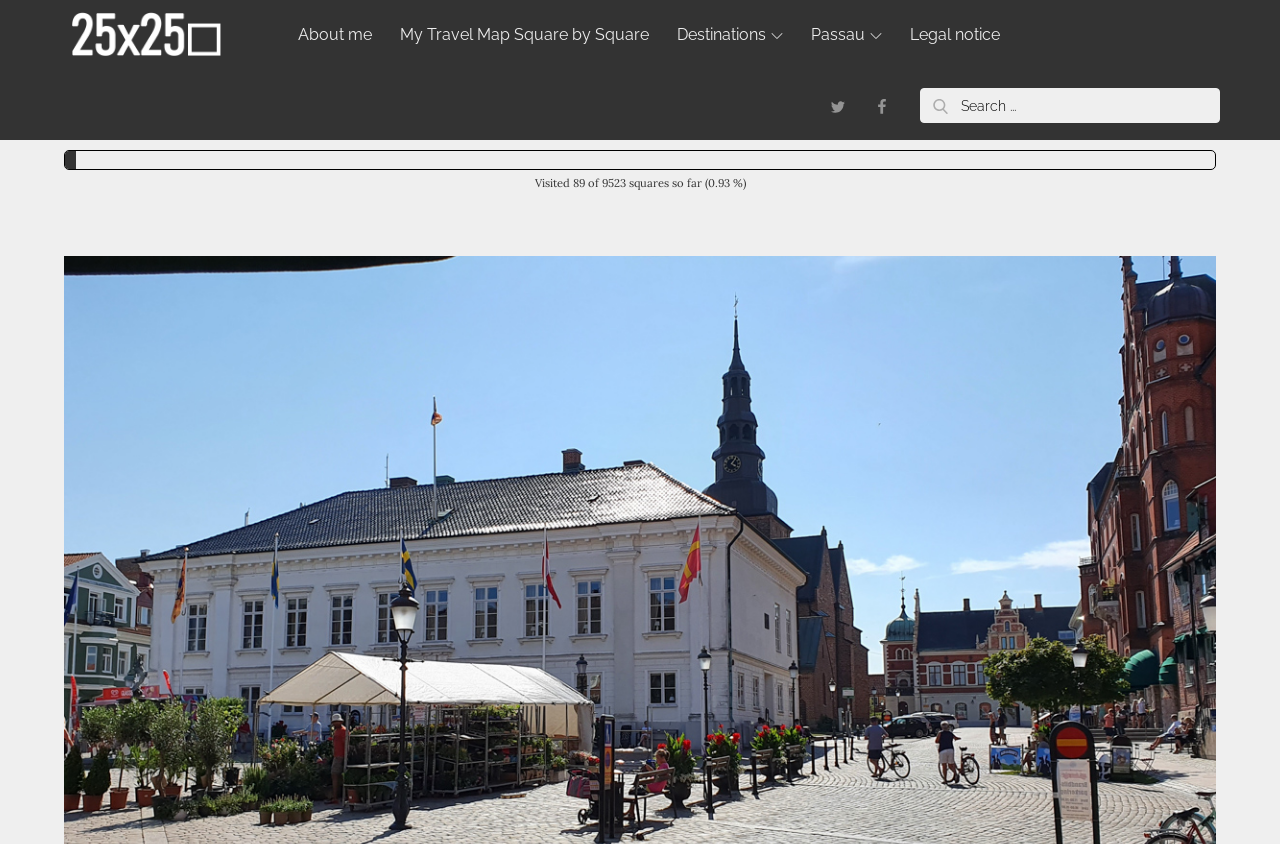Answer the question in one word or a short phrase:
What is the percentage of squares visited?

0.93 %